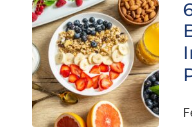Give a one-word or one-phrase response to the question: 
What is the purpose of the article?

To emphasize the importance of breakfast